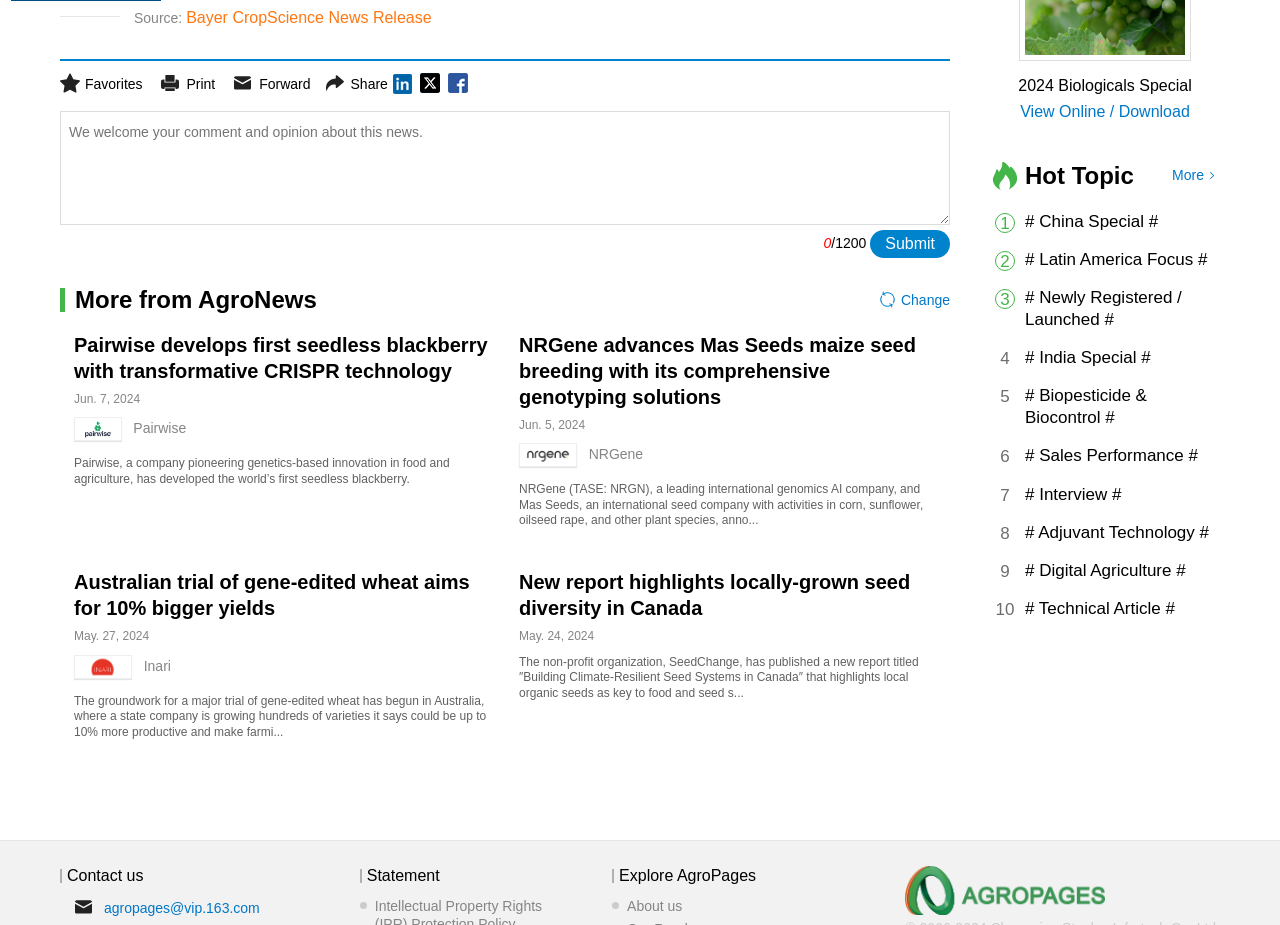Specify the bounding box coordinates of the area to click in order to execute this command: 'View the '2024 Biologicals Special''. The coordinates should consist of four float numbers ranging from 0 to 1, and should be formatted as [left, top, right, bottom].

[0.211, 0.05, 0.391, 0.133]